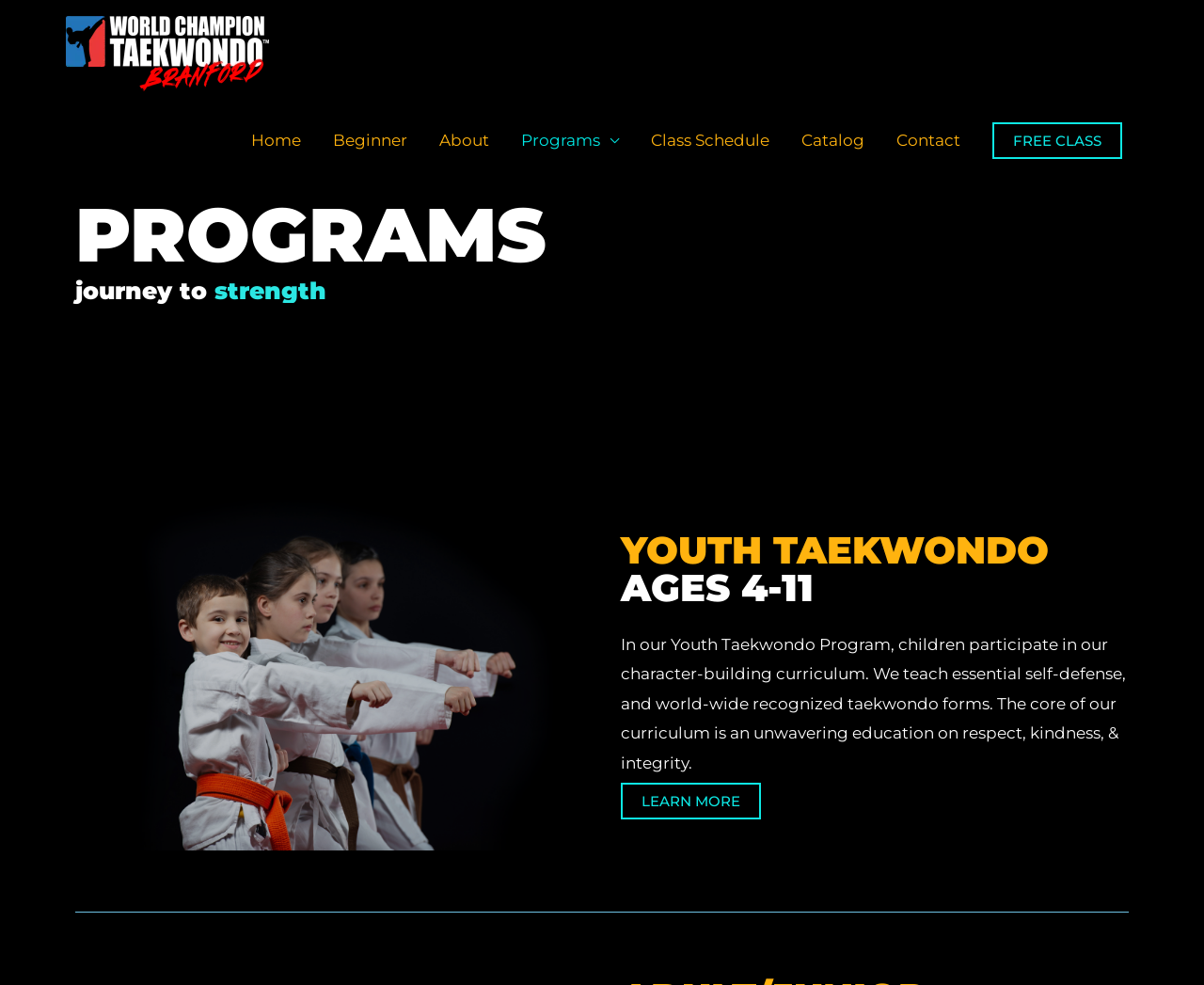Find the bounding box of the UI element described as: "Sign me up!". The bounding box coordinates should be given as four float values between 0 and 1, i.e., [left, top, right, bottom].

None